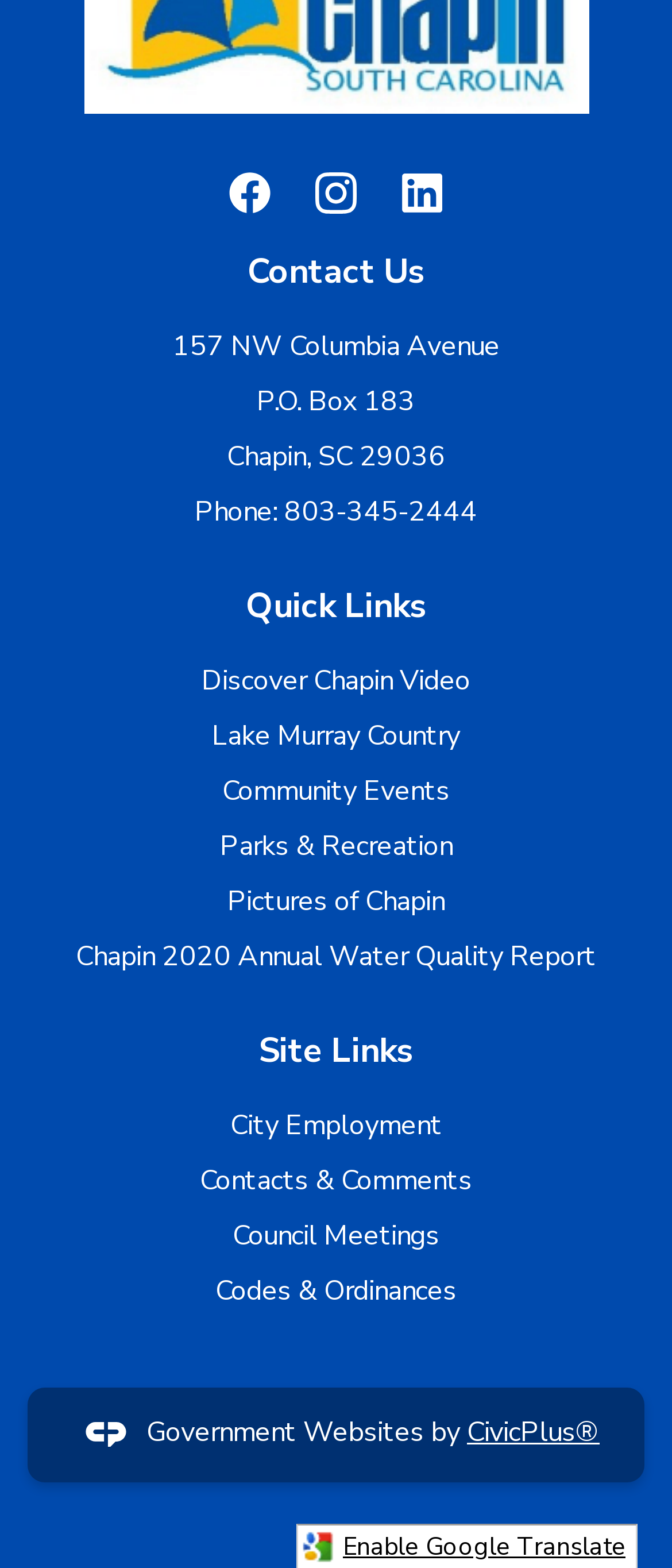How many site links are available?
Refer to the image and provide a one-word or short phrase answer.

5